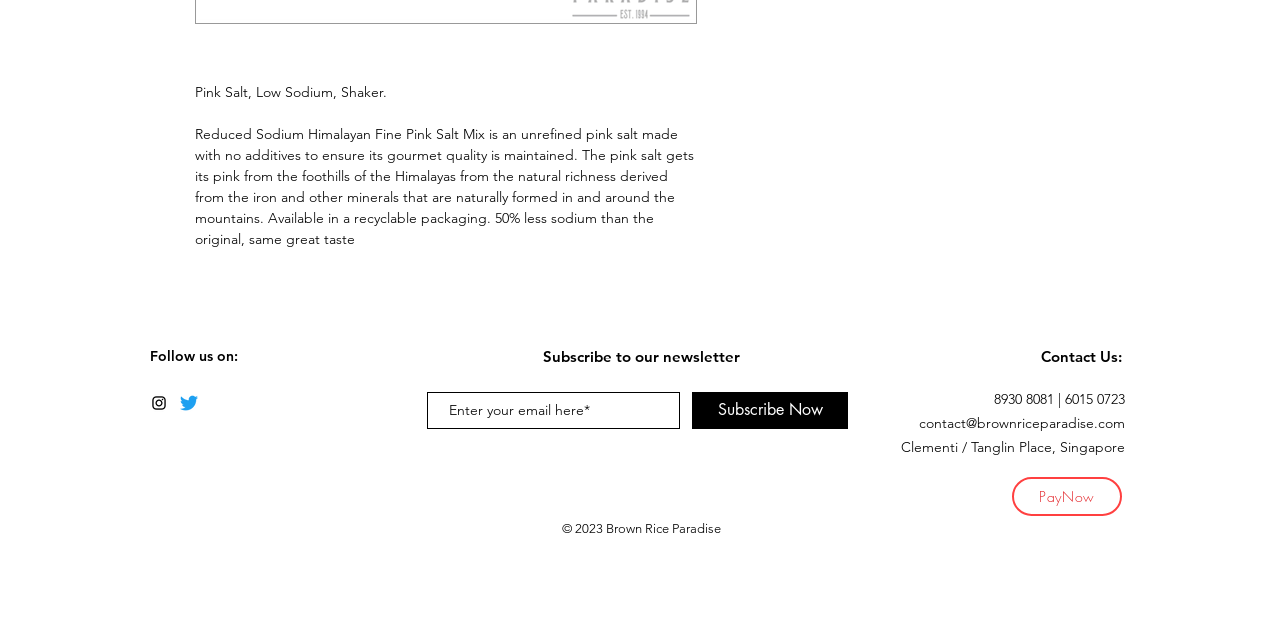Bounding box coordinates are specified in the format (top-left x, top-left y, bottom-right x, bottom-right y). All values are floating point numbers bounded between 0 and 1. Please provide the bounding box coordinate of the region this sentence describes: contact@brownriceparadise.com

[0.718, 0.647, 0.879, 0.675]